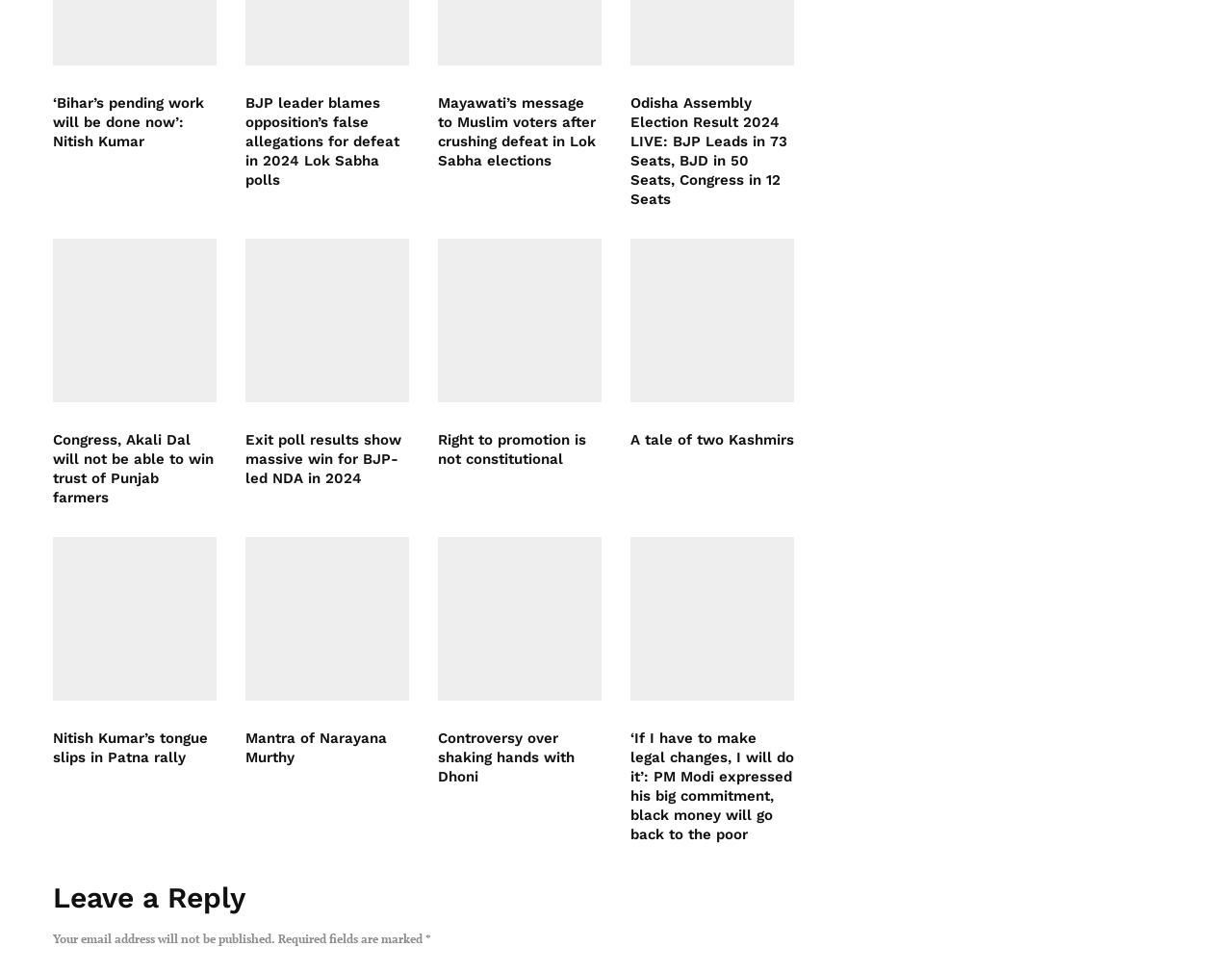What is the purpose of the section at the bottom of the webpage?
Based on the image, respond with a single word or phrase.

Leave a reply